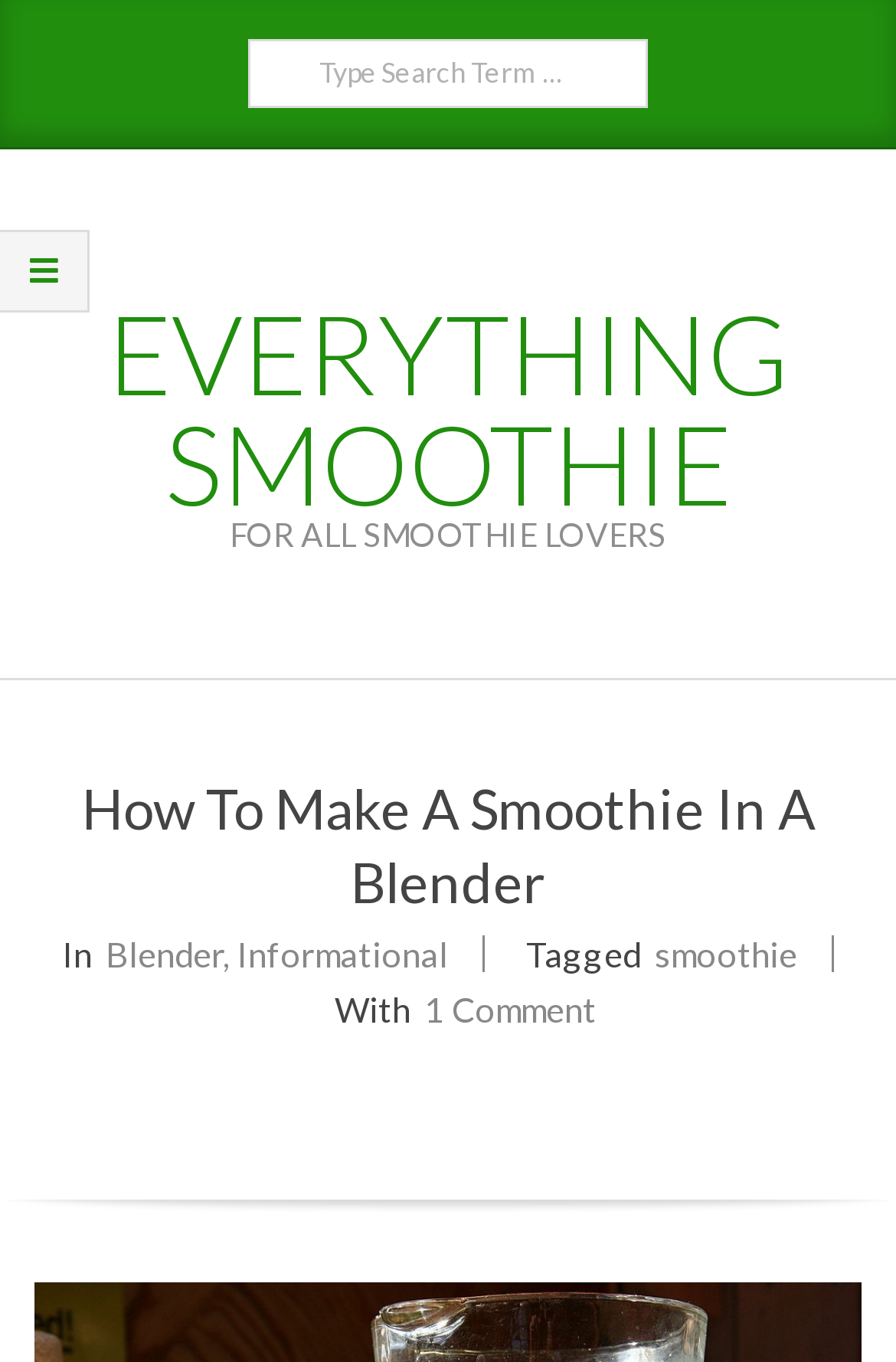What is the category of the article?
Carefully analyze the image and provide a detailed answer to the question.

I determined the category of the article by looking at the links below the main heading. I found a link with the text 'Informational', which suggests that the article is categorized as informational.